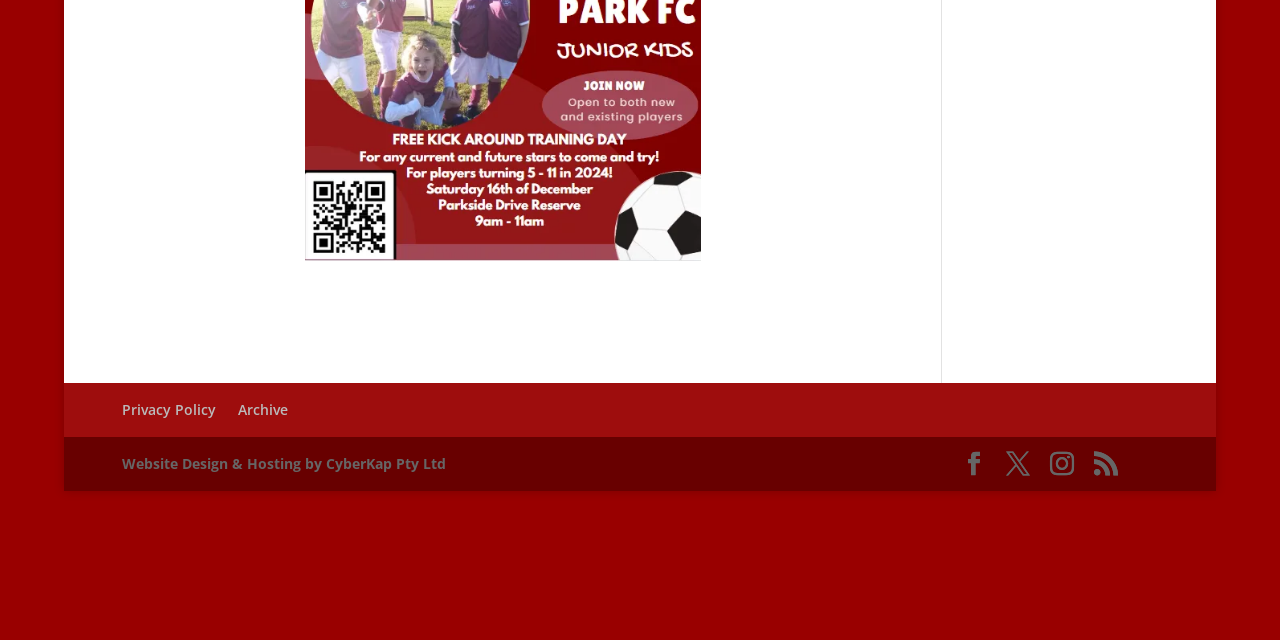Locate the bounding box of the UI element described in the following text: "Instagram".

[0.821, 0.706, 0.839, 0.745]